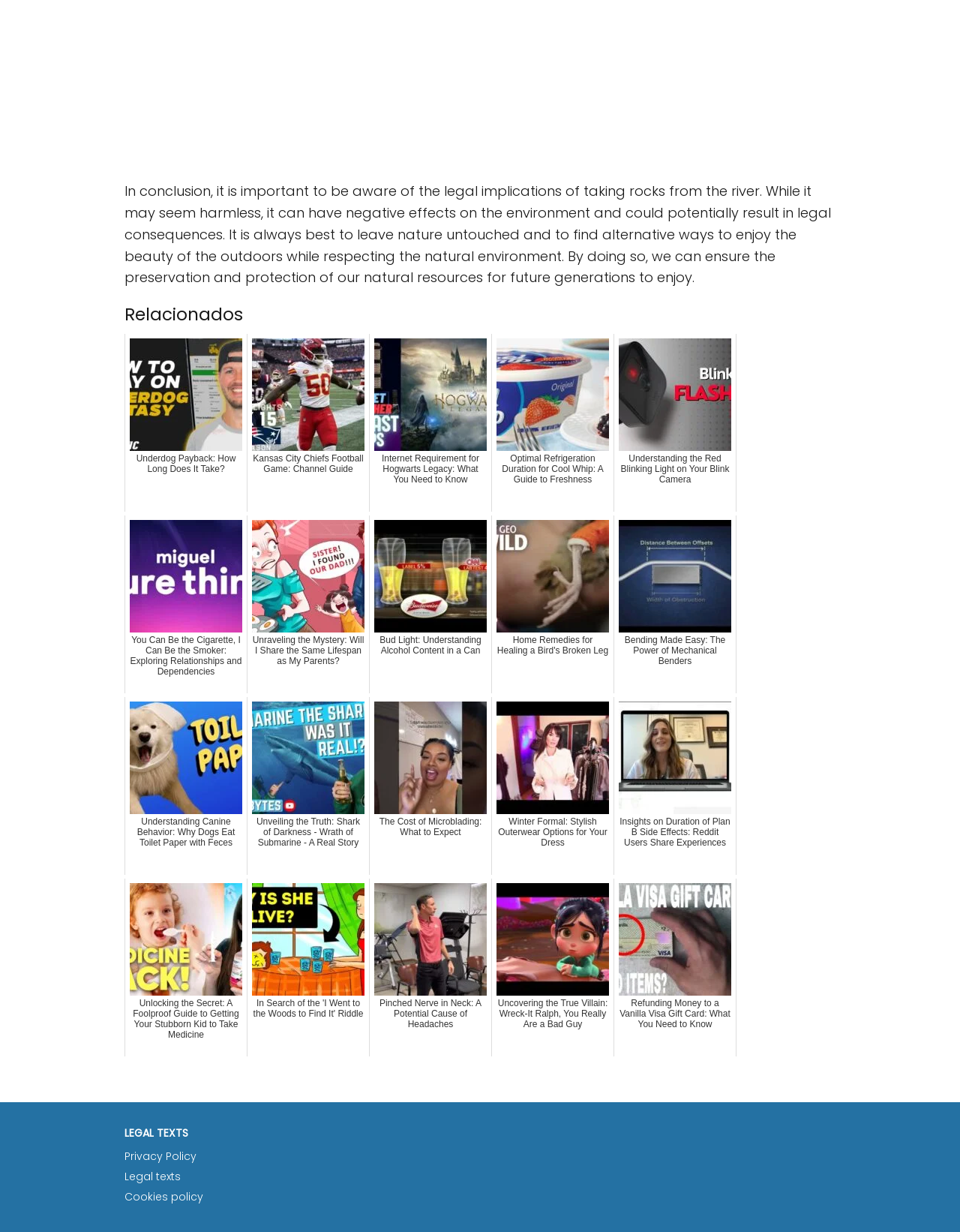Please look at the image and answer the question with a detailed explanation: What is the main topic of the webpage?

The main topic of the webpage is about the legal implications of taking rocks from the river, as stated in the StaticText element with ID 122. This text provides a conclusion about the importance of being aware of the legal implications of taking rocks from the river.